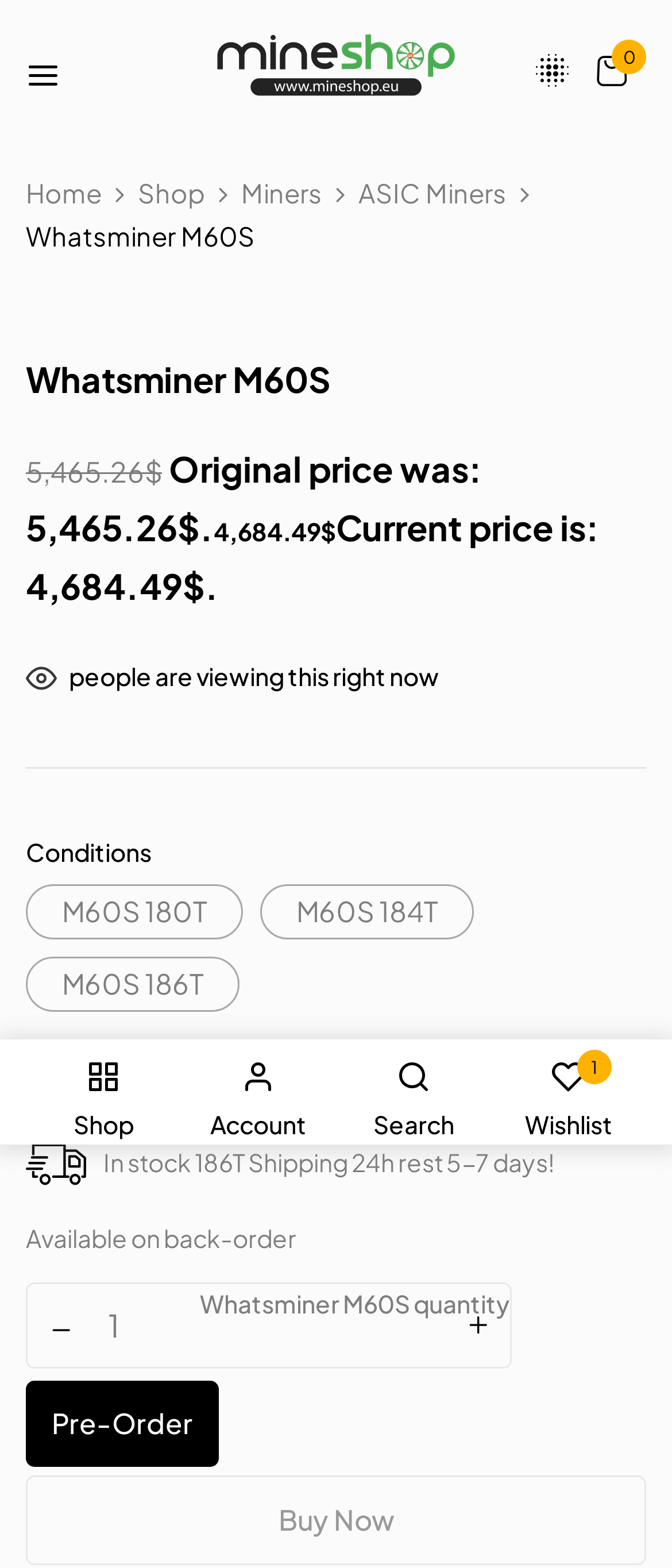Identify the coordinates of the bounding box for the element that must be clicked to accomplish the instruction: "Search for products".

[0.555, 0.707, 0.676, 0.727]